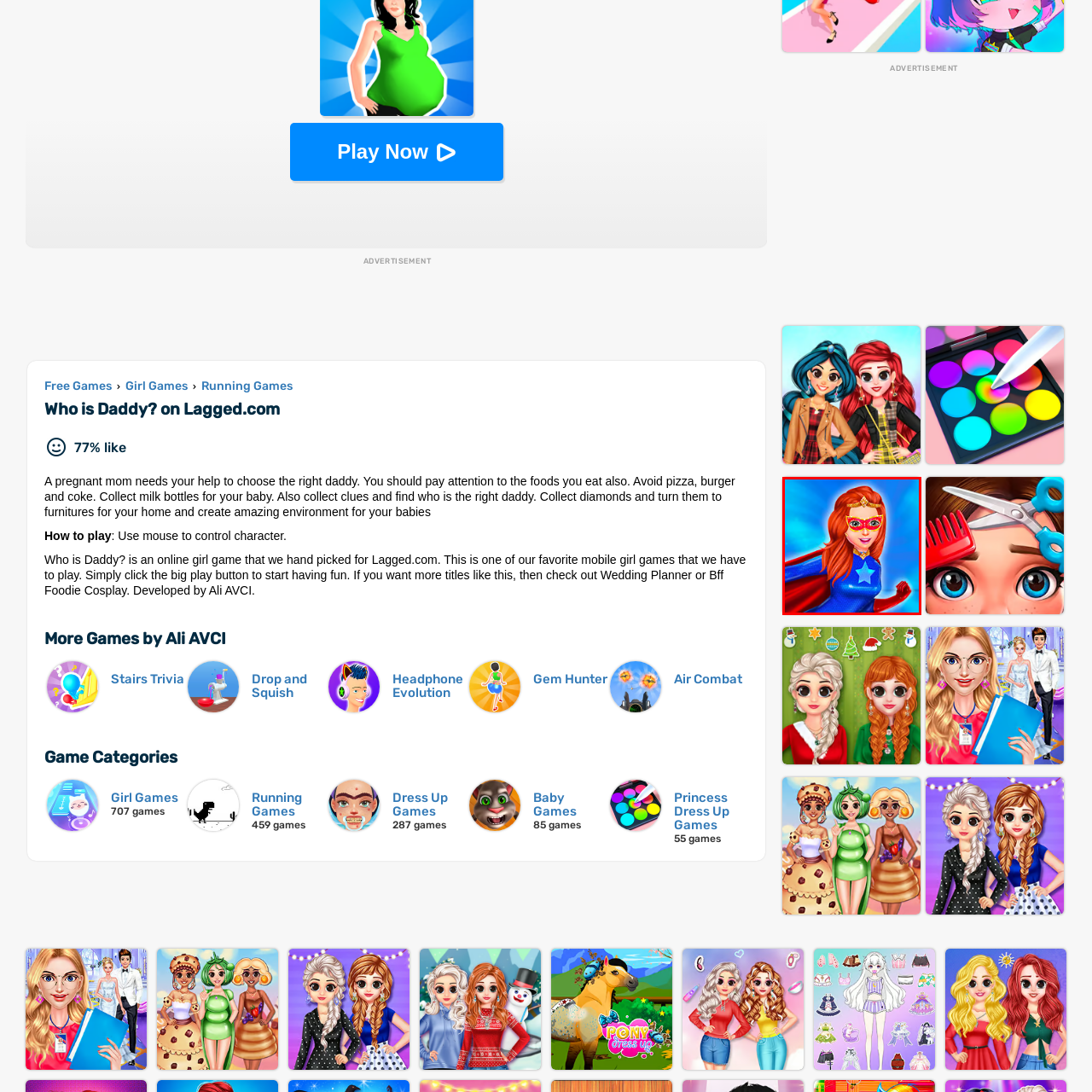Concentrate on the image marked by the red box, What is the emblem on the superhero's bodysuit?
 Your answer should be a single word or phrase.

Star